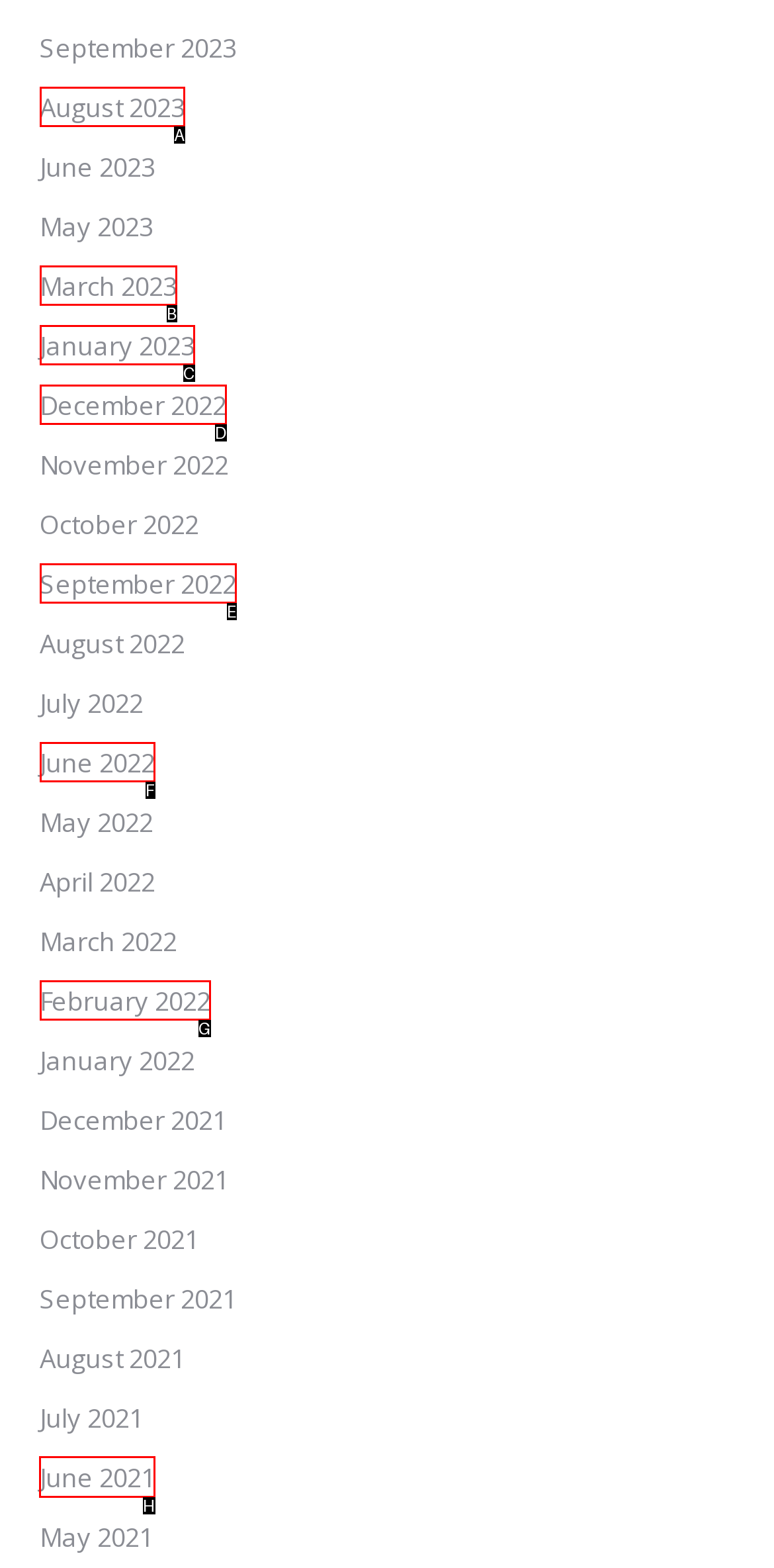Point out the letter of the HTML element you should click on to execute the task: check privacy policy
Reply with the letter from the given options.

None